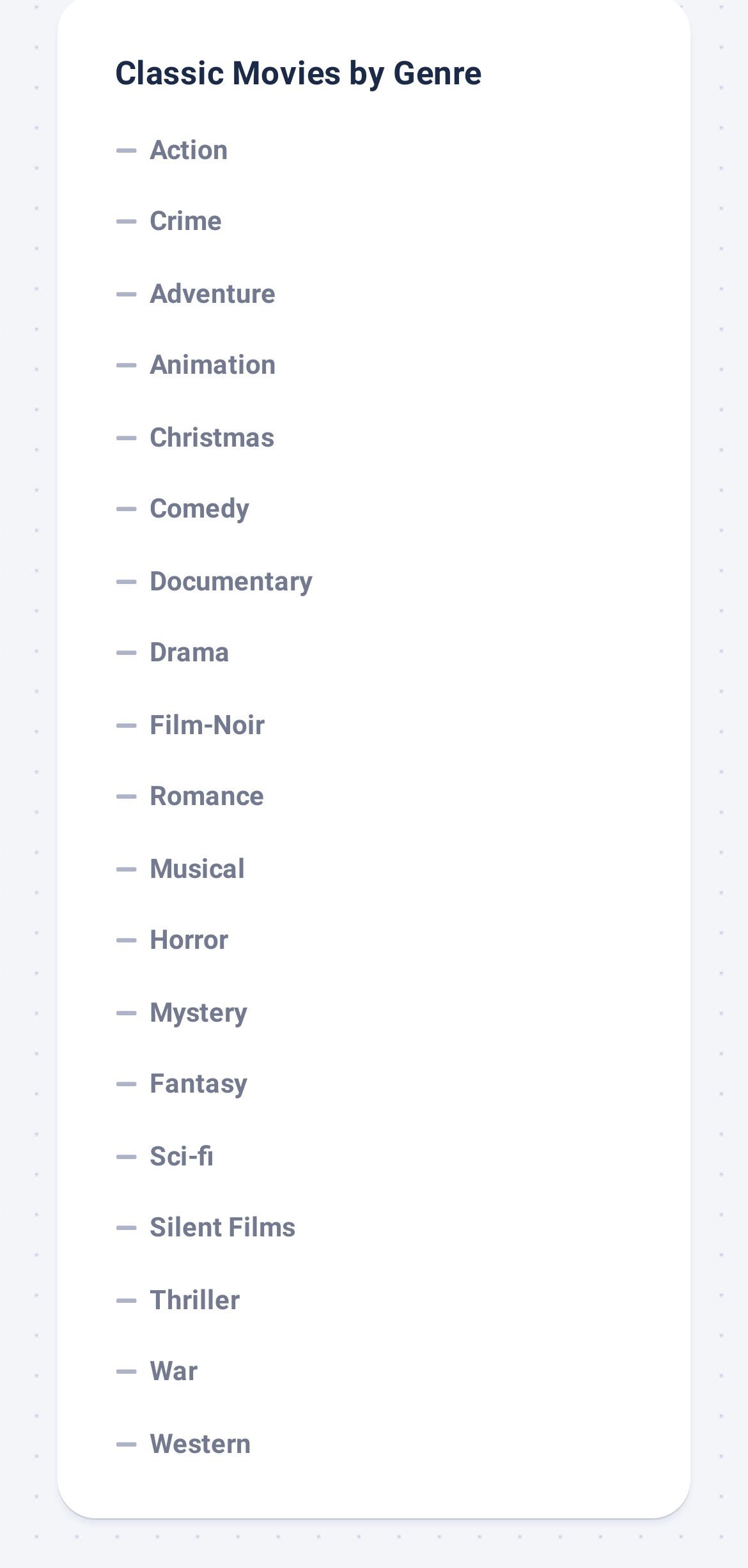Please predict the bounding box coordinates of the element's region where a click is necessary to complete the following instruction: "Click on Action movies". The coordinates should be represented by four float numbers between 0 and 1, i.e., [left, top, right, bottom].

[0.154, 0.073, 0.846, 0.119]